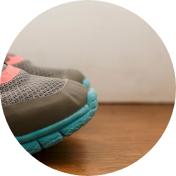Reply to the question with a brief word or phrase: What is the color of the accents on the upper part of the shoes?

Pink